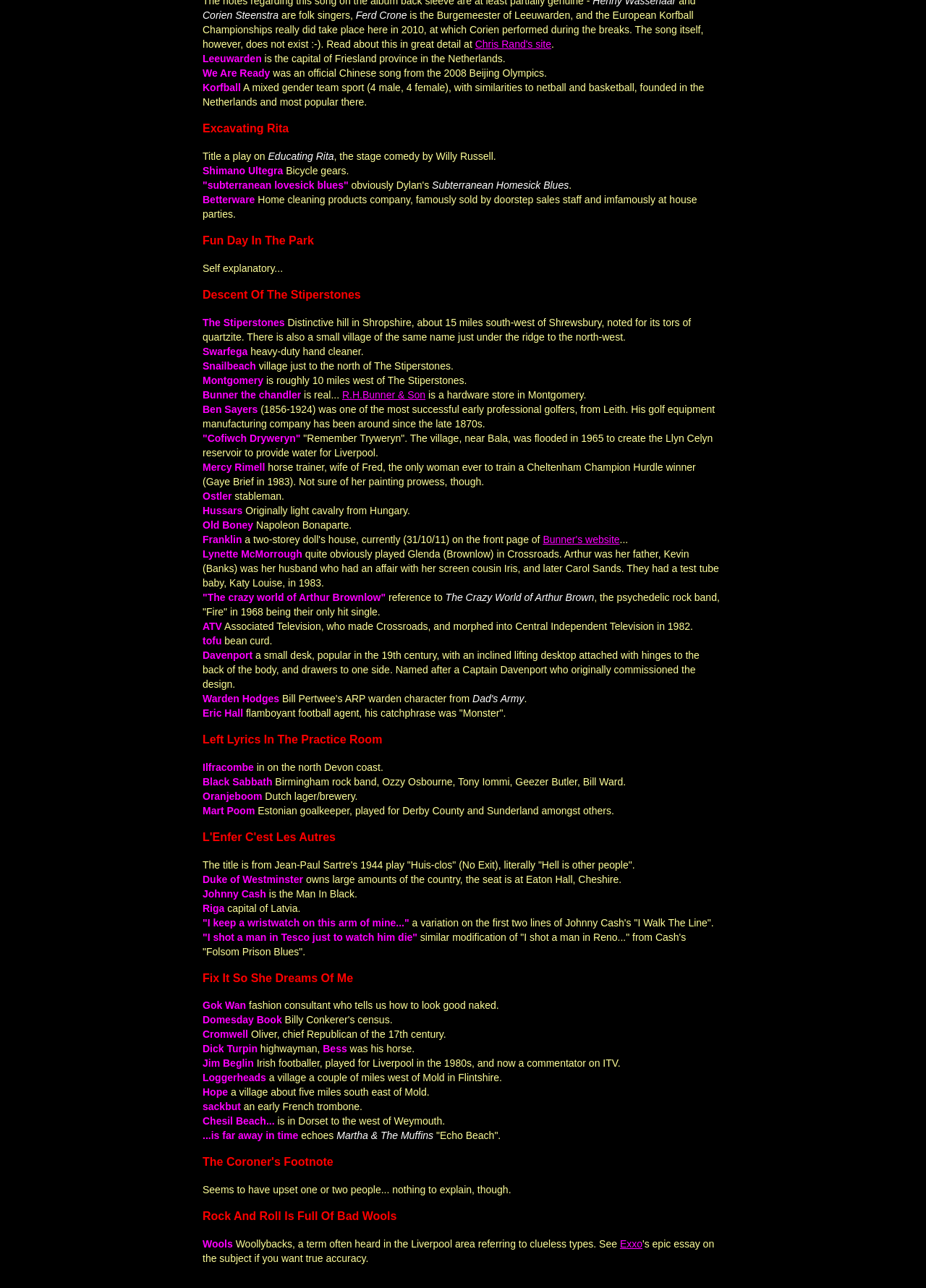Who is Corien Steenstra?
Please elaborate on the answer to the question with detailed information.

Based on the text 'Corien Steenstra are folk singers,' I can infer that Corien Steenstra is a folk singer.